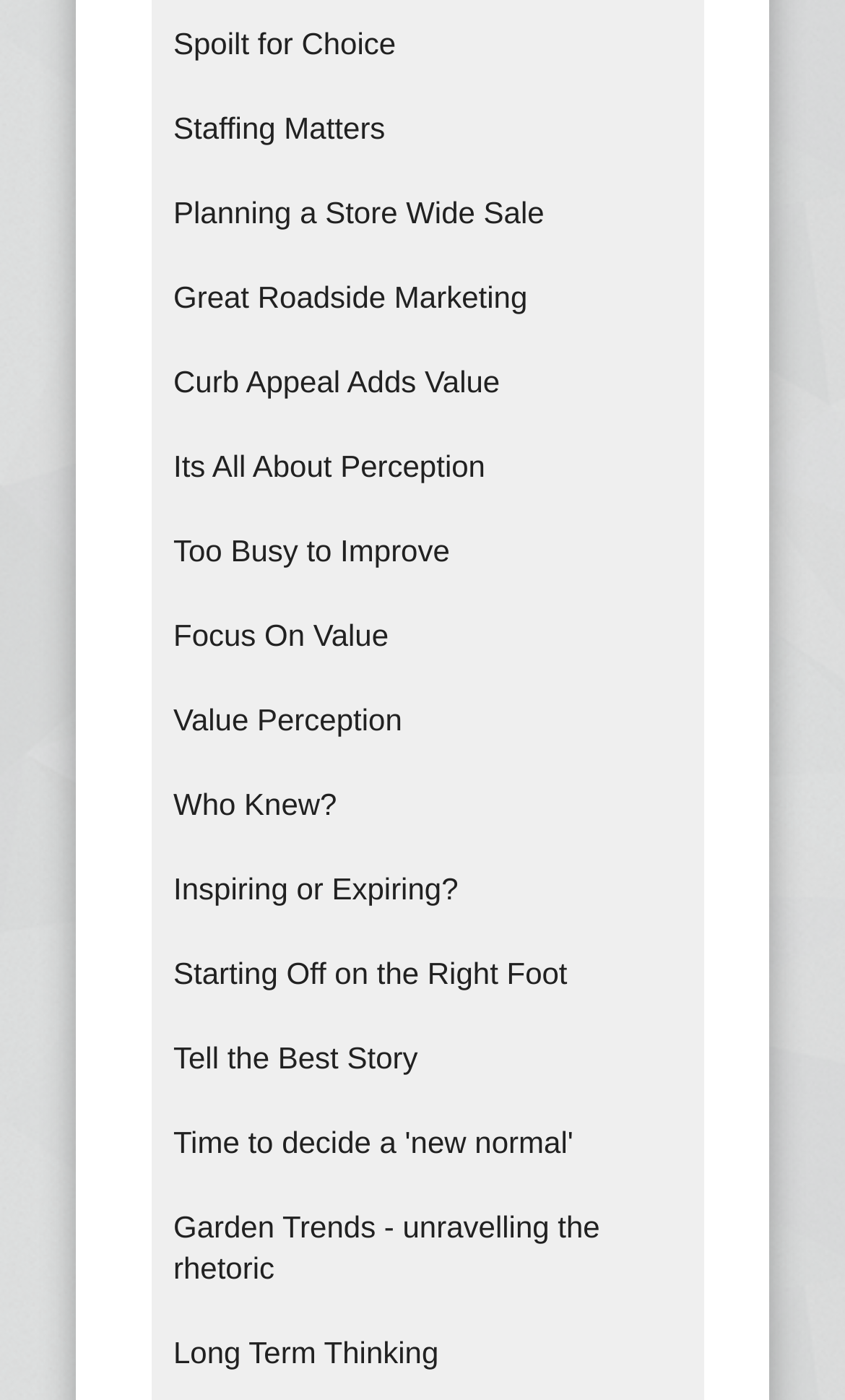Answer the question below using just one word or a short phrase: 
Are the links on the webpage organized in a specific order?

Yes, vertically